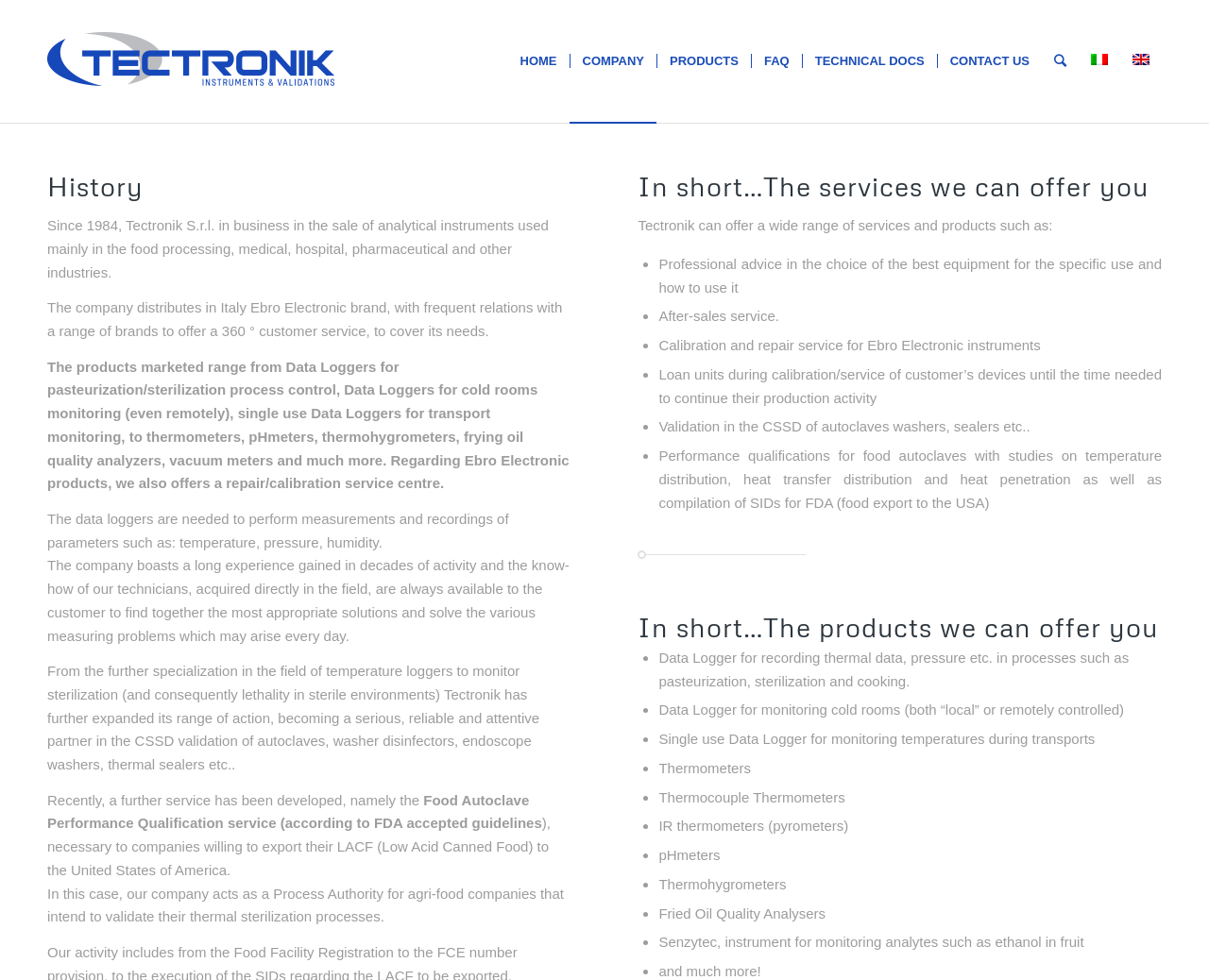Please identify the bounding box coordinates of the element's region that should be clicked to execute the following instruction: "Propose a talk at an event near you". The bounding box coordinates must be four float numbers between 0 and 1, i.e., [left, top, right, bottom].

None